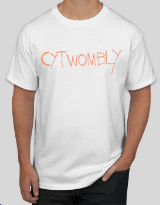Examine the image and give a thorough answer to the following question:
What is the style of the font on the t-shirt?

The font on the t-shirt is described as an expressive, orange graffiti-style font, which suggests that it has a bold and artistic appearance, reminiscent of street art.